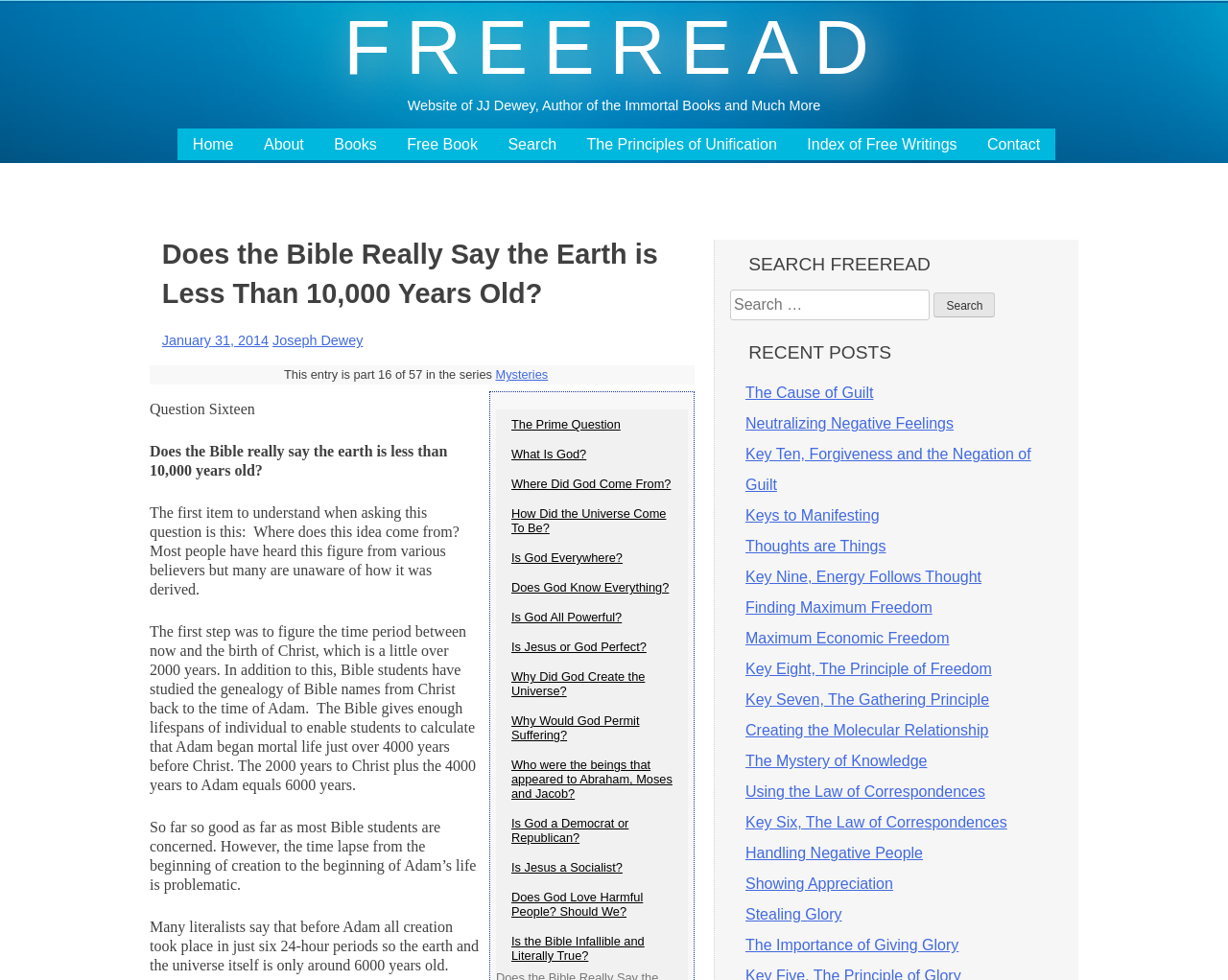Mark the bounding box of the element that matches the following description: "Finance".

None